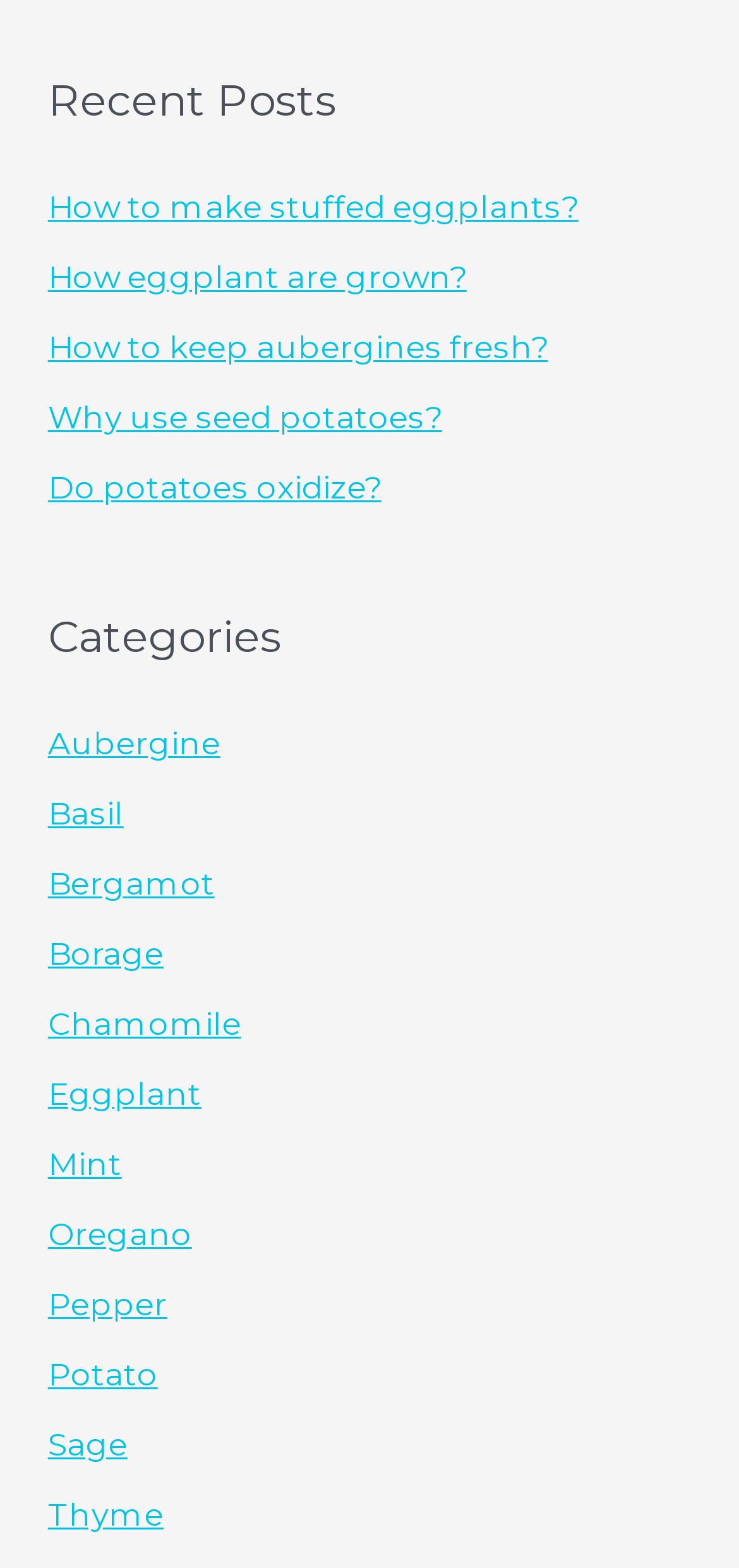Identify the bounding box coordinates of the section that should be clicked to achieve the task described: "Learn about the uses of bergamot".

[0.065, 0.552, 0.29, 0.576]